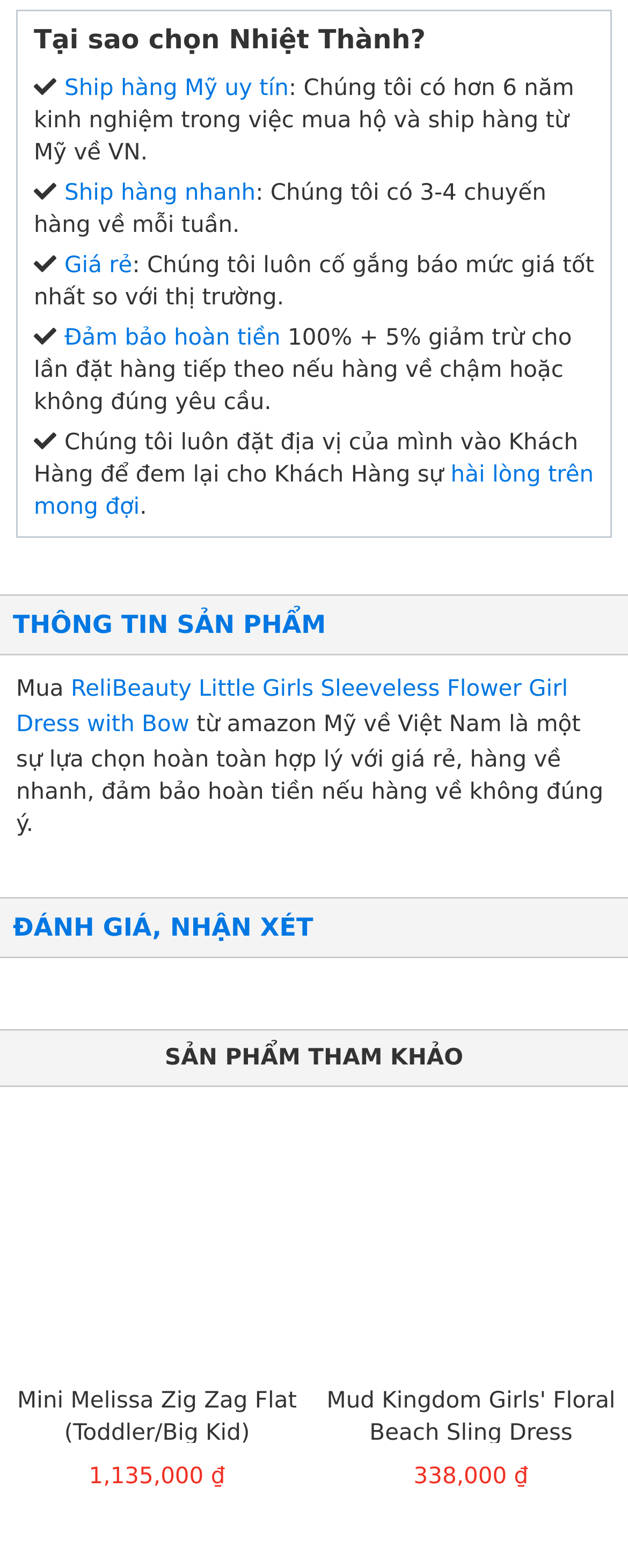Find the bounding box coordinates for the UI element whose description is: "Previous". The coordinates should be four float numbers between 0 and 1, in the format [left, top, right, bottom].

None